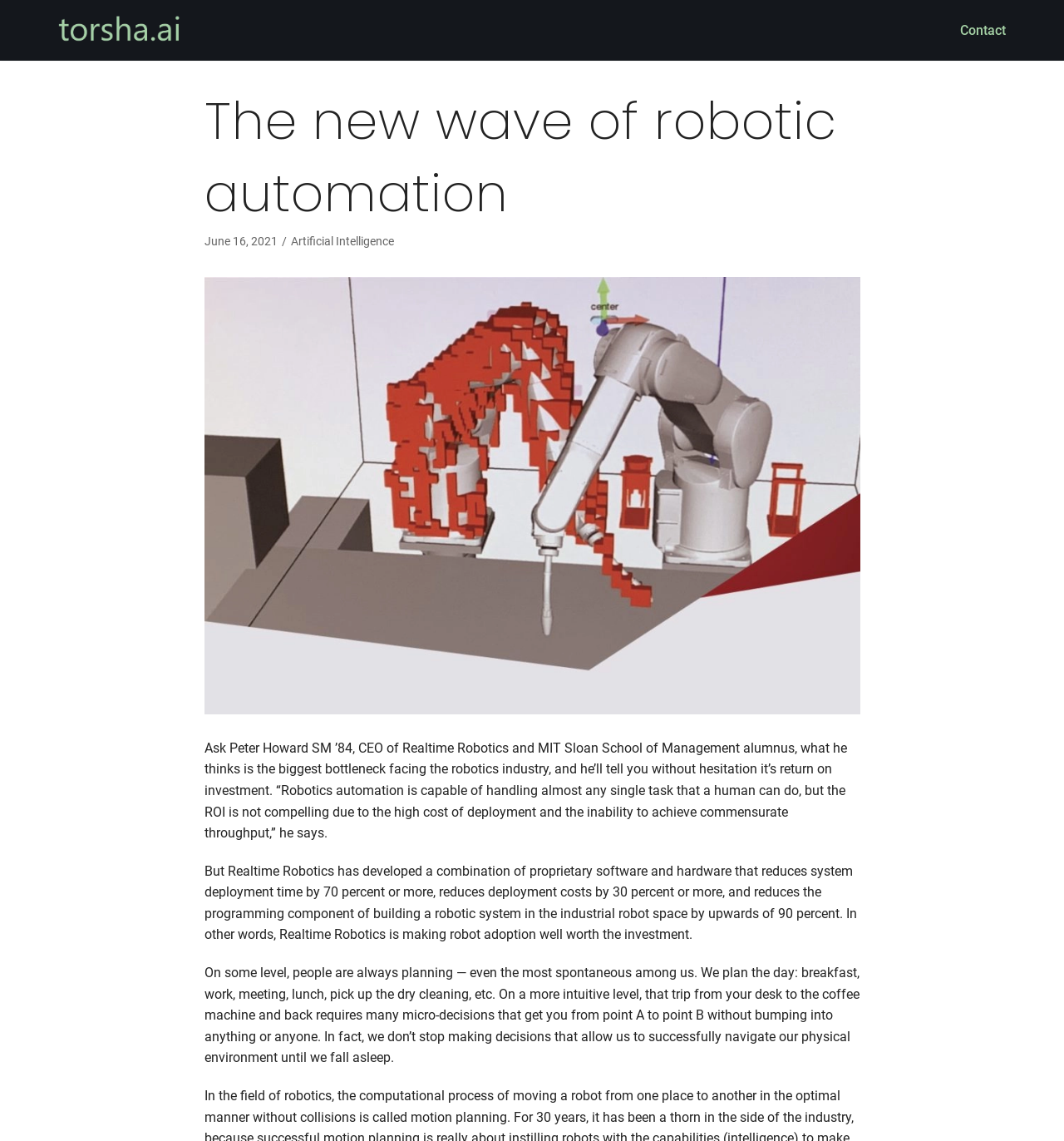Provide the bounding box coordinates of the HTML element described by the text: "Skip to content". The coordinates should be in the format [left, top, right, bottom] with values between 0 and 1.

[0.0, 0.0, 0.031, 0.015]